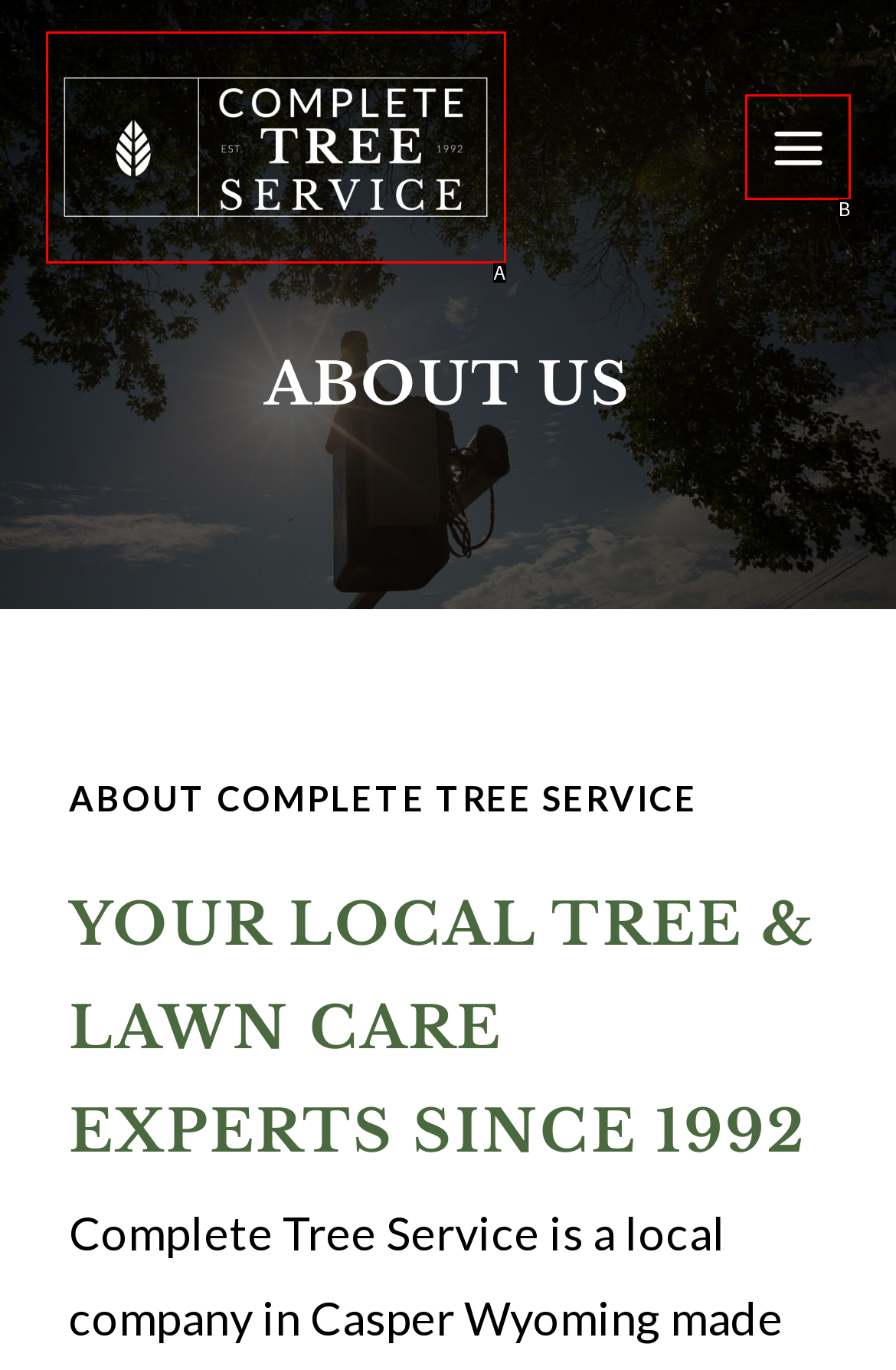Identify the bounding box that corresponds to: JobServe
Respond with the letter of the correct option from the provided choices.

None